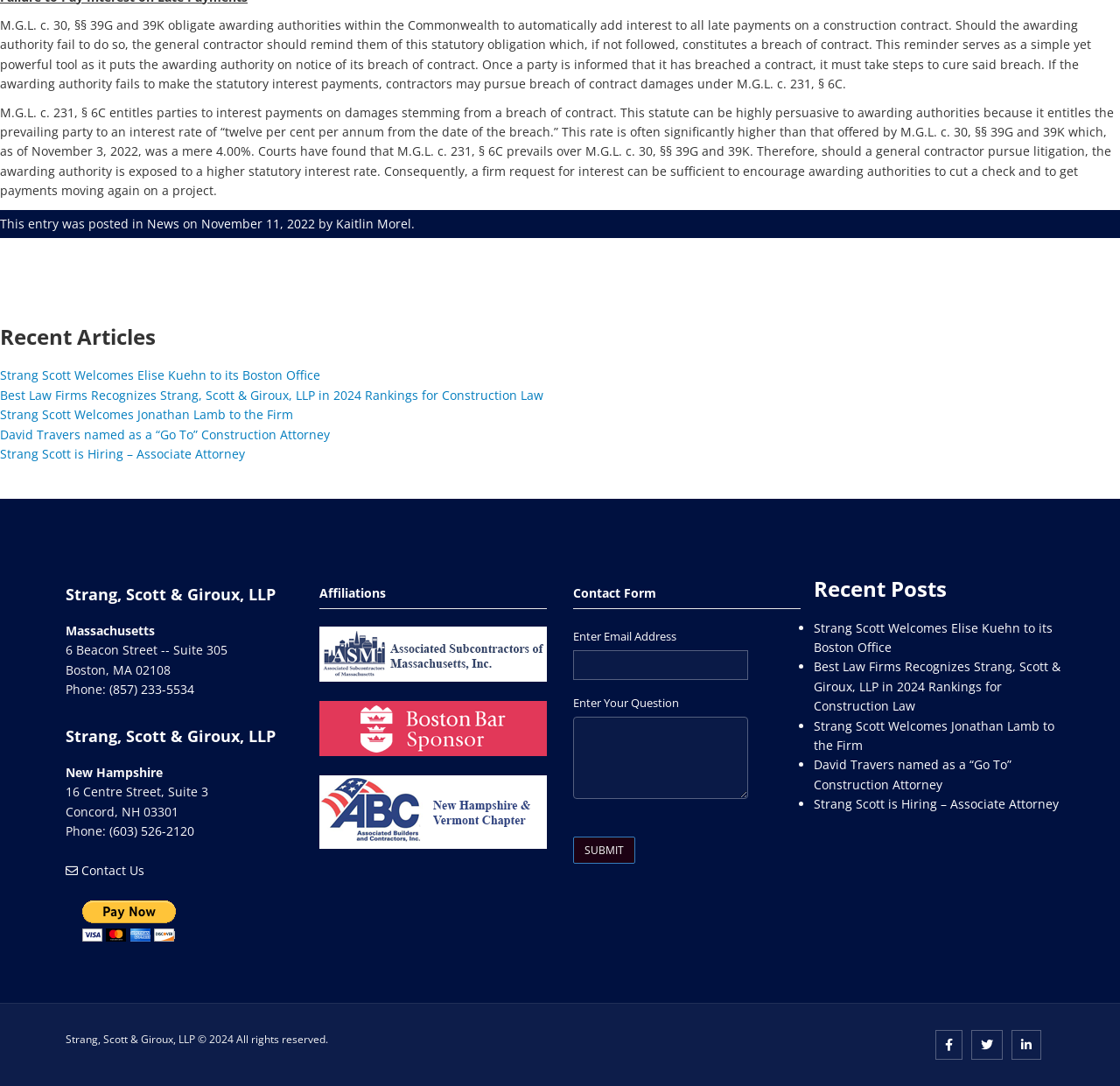Answer the following inquiry with a single word or phrase:
What is the phone number of the Boston office?

(857) 233-5534